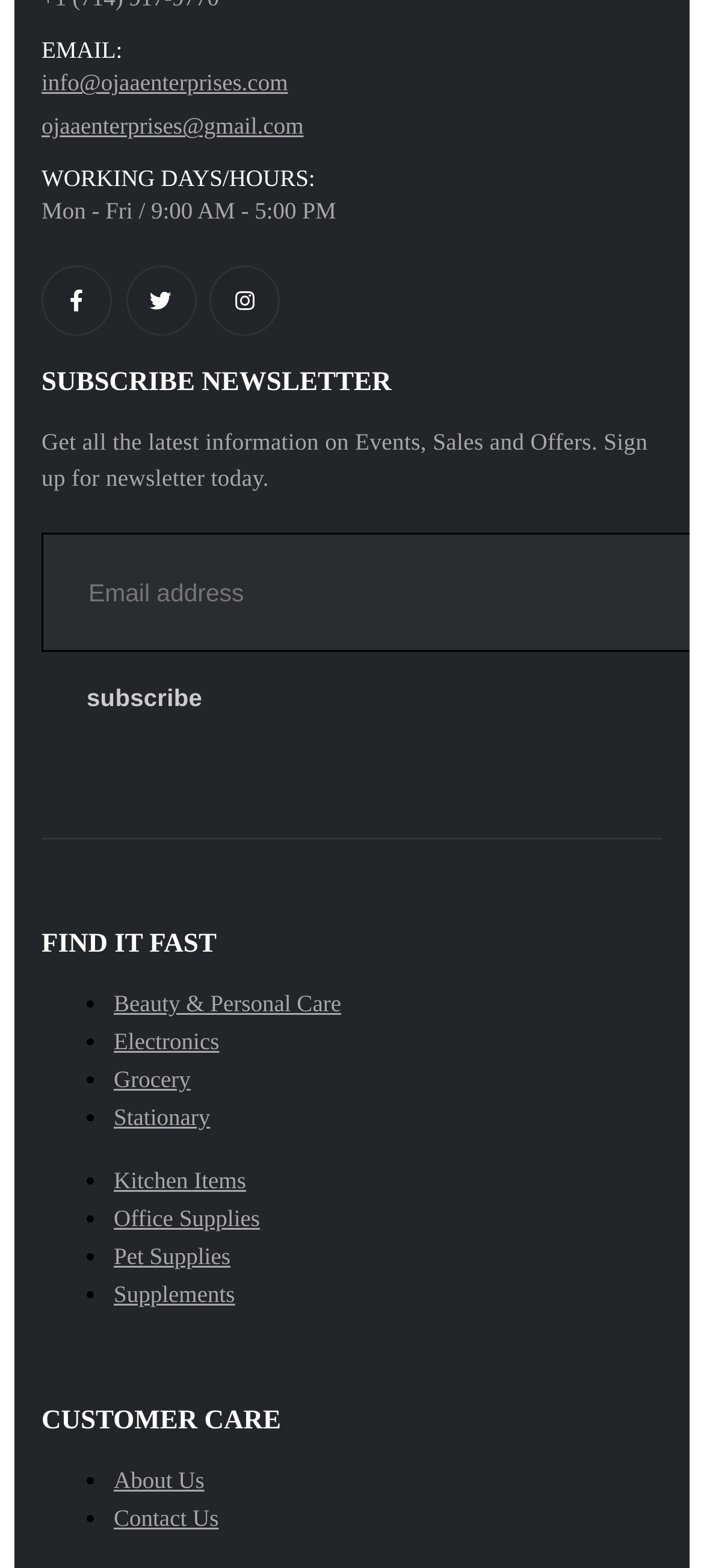Please find the bounding box for the UI component described as follows: "About Us".

[0.162, 0.935, 0.29, 0.952]